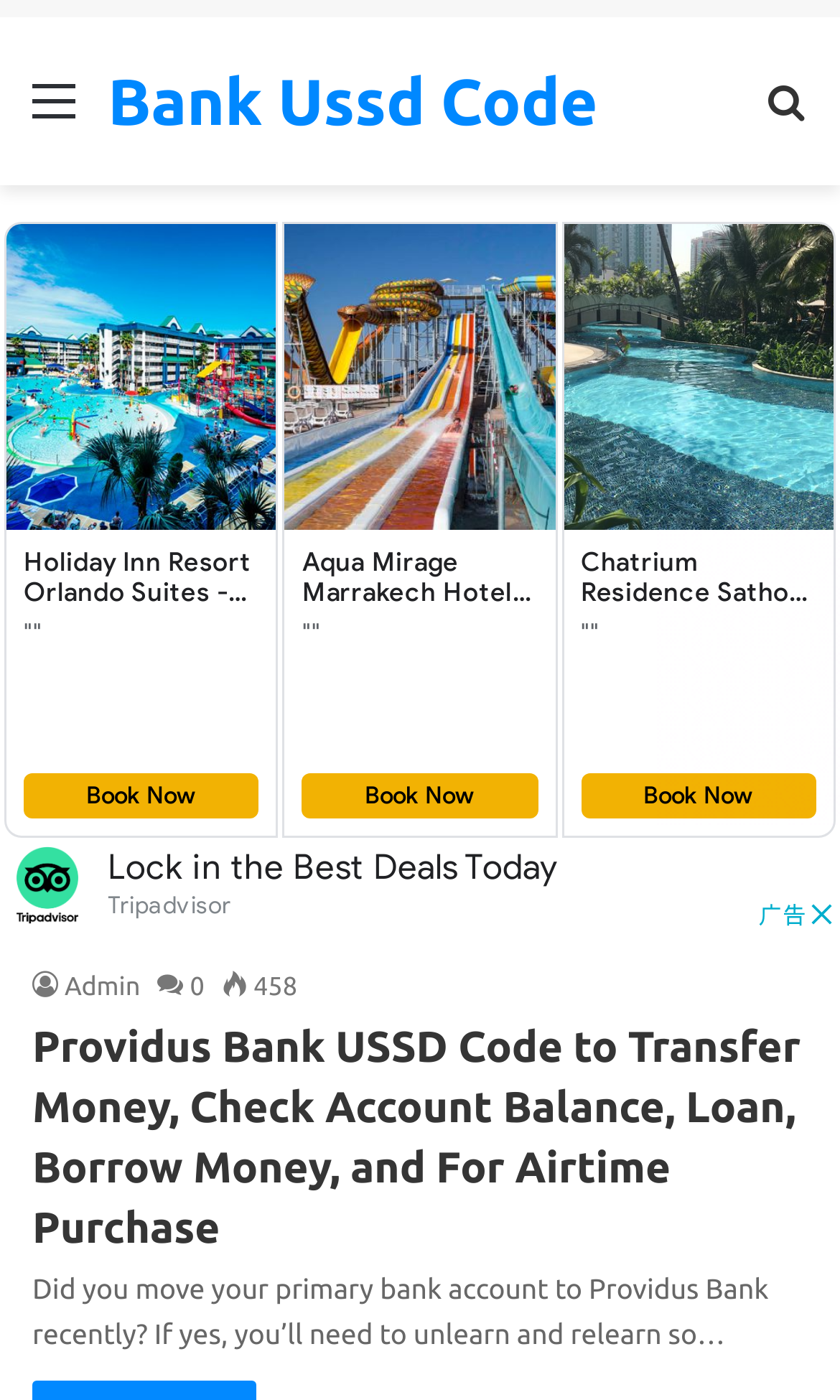Specify the bounding box coordinates (top-left x, top-left y, bottom-right x, bottom-right y) of the UI element in the screenshot that matches this description: ĐIỀU KHOẢN SỬ DỤNG

None